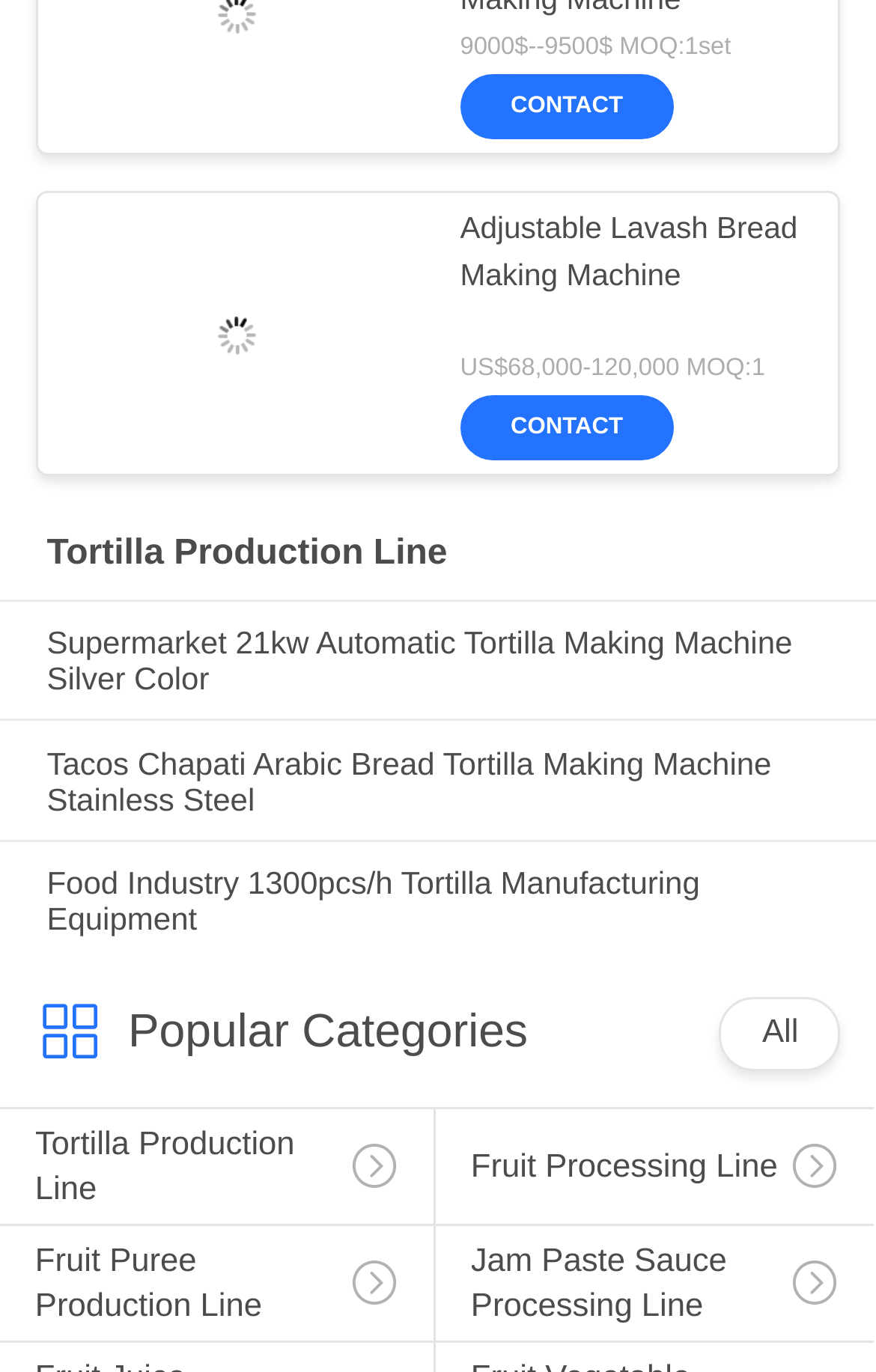Please specify the coordinates of the bounding box for the element that should be clicked to carry out this instruction: "Browse the Food Industry 1300pcs/h Tortilla Manufacturing Equipment page". The coordinates must be four float numbers between 0 and 1, formatted as [left, top, right, bottom].

[0.053, 0.631, 0.947, 0.683]